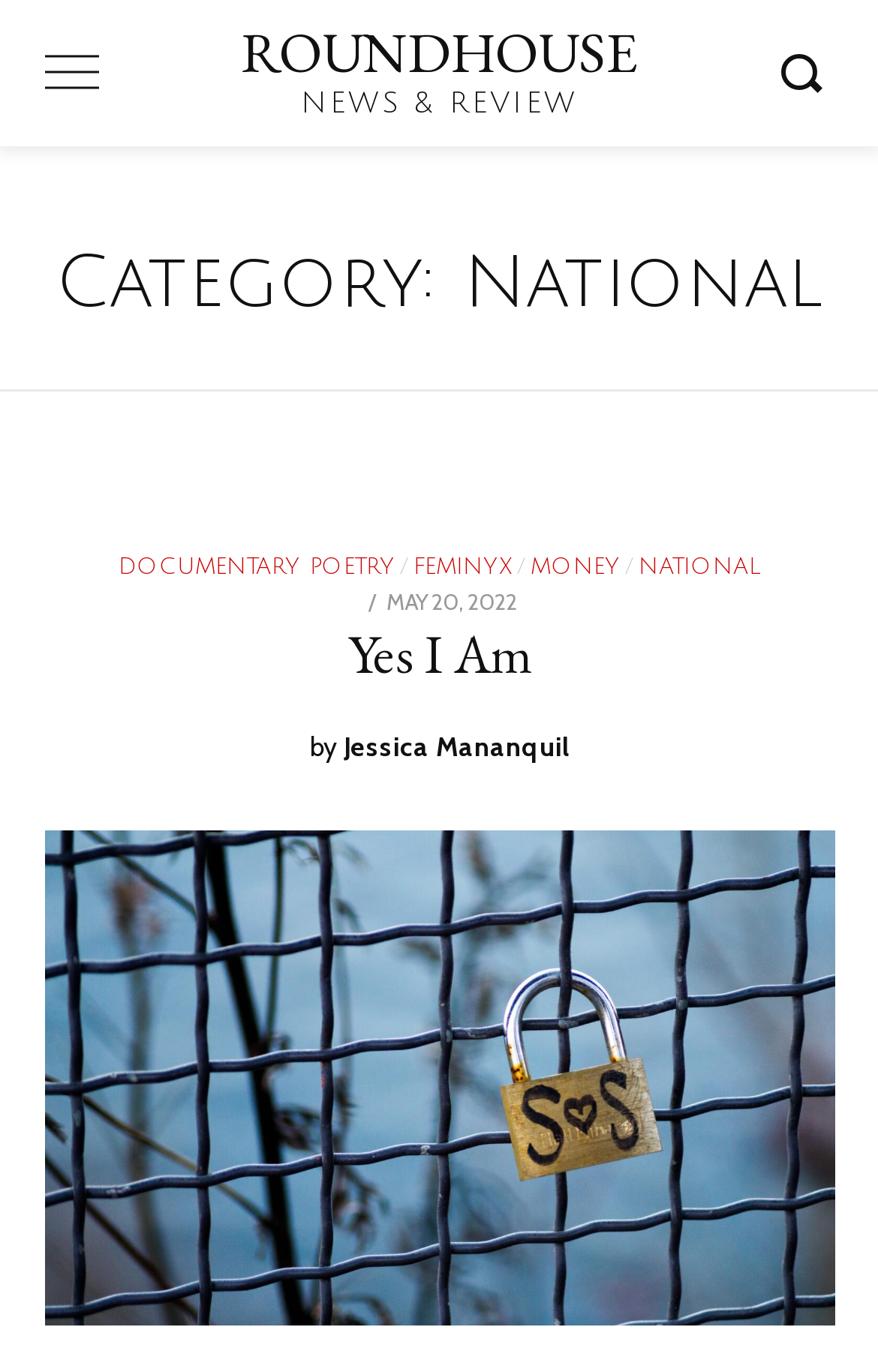With reference to the image, please provide a detailed answer to the following question: Who is the author of the post?

I found a link element with the text 'Jessica Mananquil' which is preceded by the text 'by', indicating that Jessica Mananquil is the author of the post.